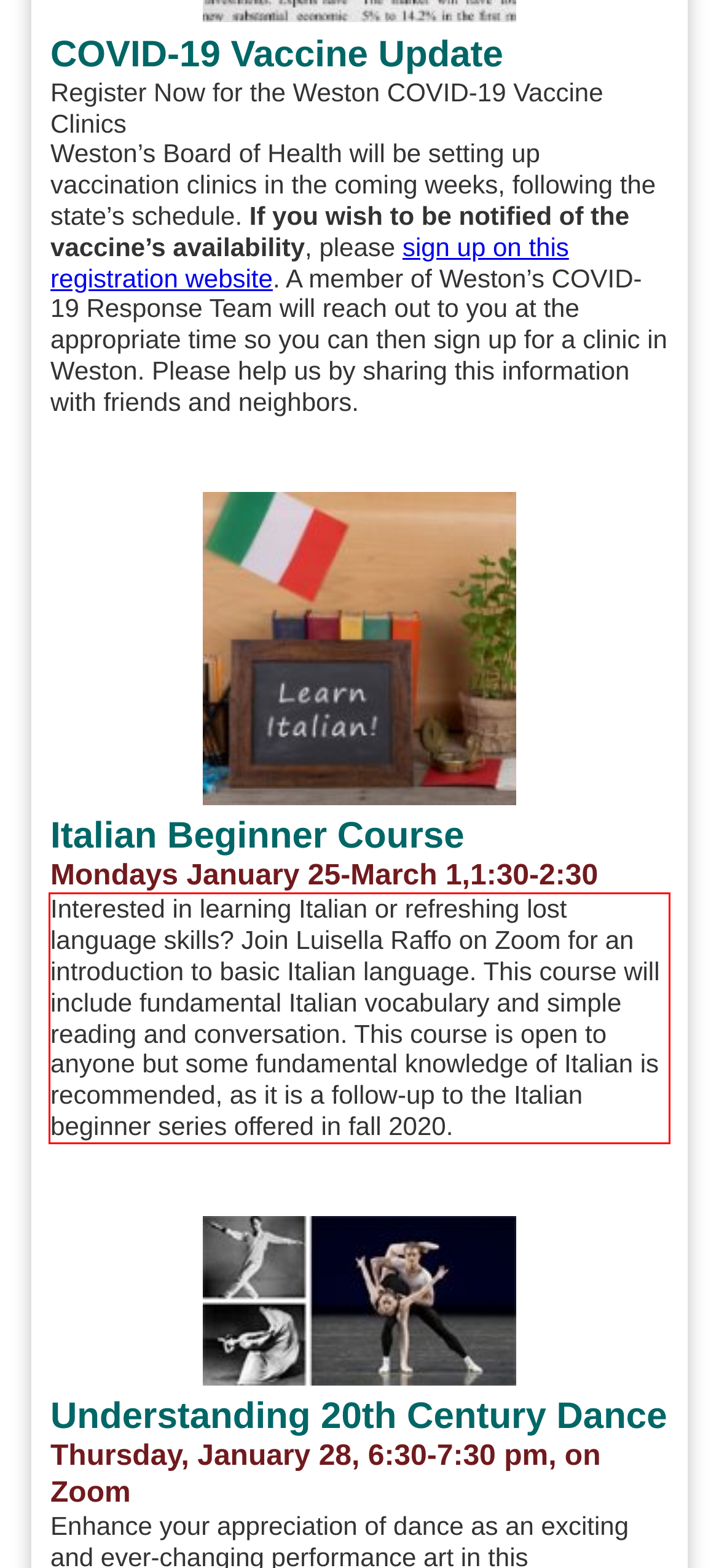Examine the screenshot of the webpage, locate the red bounding box, and generate the text contained within it.

Interested in learning Italian or refreshing lost language skills? Join Luisella Raffo on Zoom for an introduction to basic Italian language. This course will include fundamental Italian vocabulary and simple reading and conversation. This course is open to anyone but some fundamental knowledge of Italian is recommended, as it is a follow-up to the Italian beginner series offered in fall 2020.